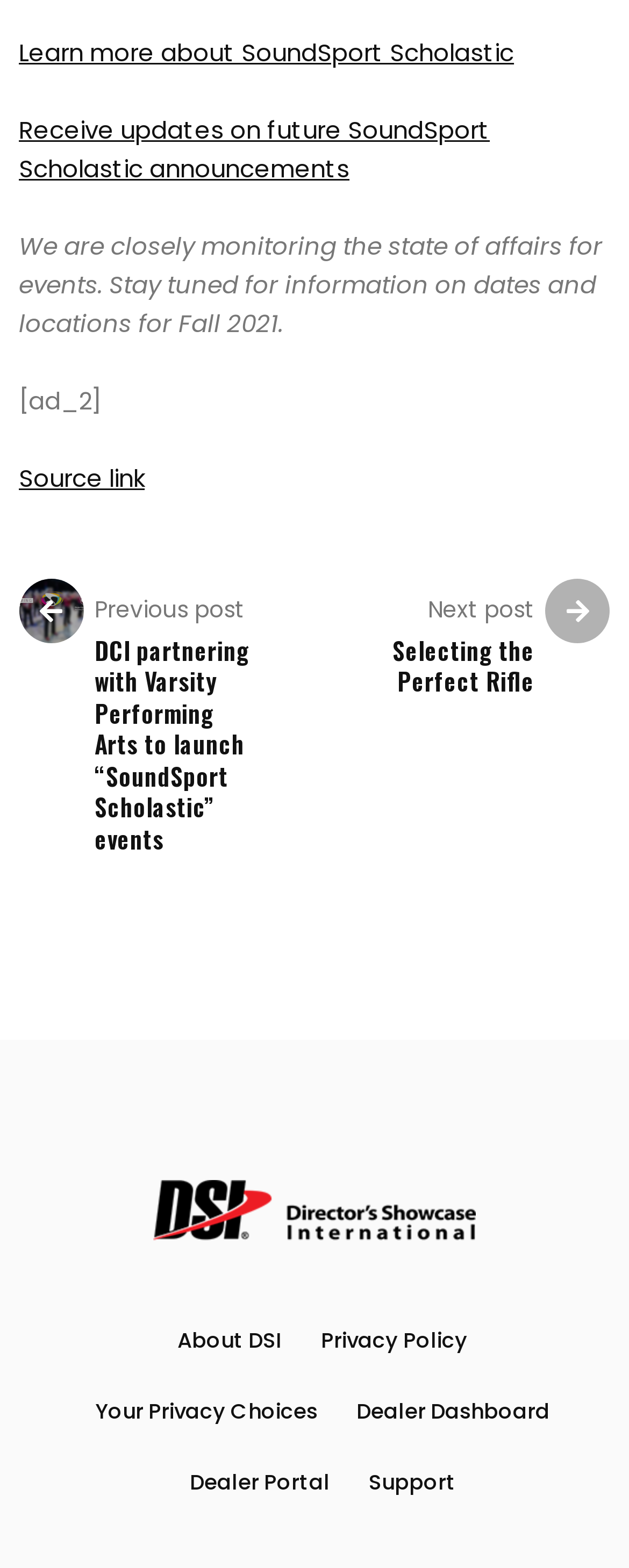Show me the bounding box coordinates of the clickable region to achieve the task as per the instruction: "Check the Privacy Policy".

[0.51, 0.845, 0.744, 0.865]